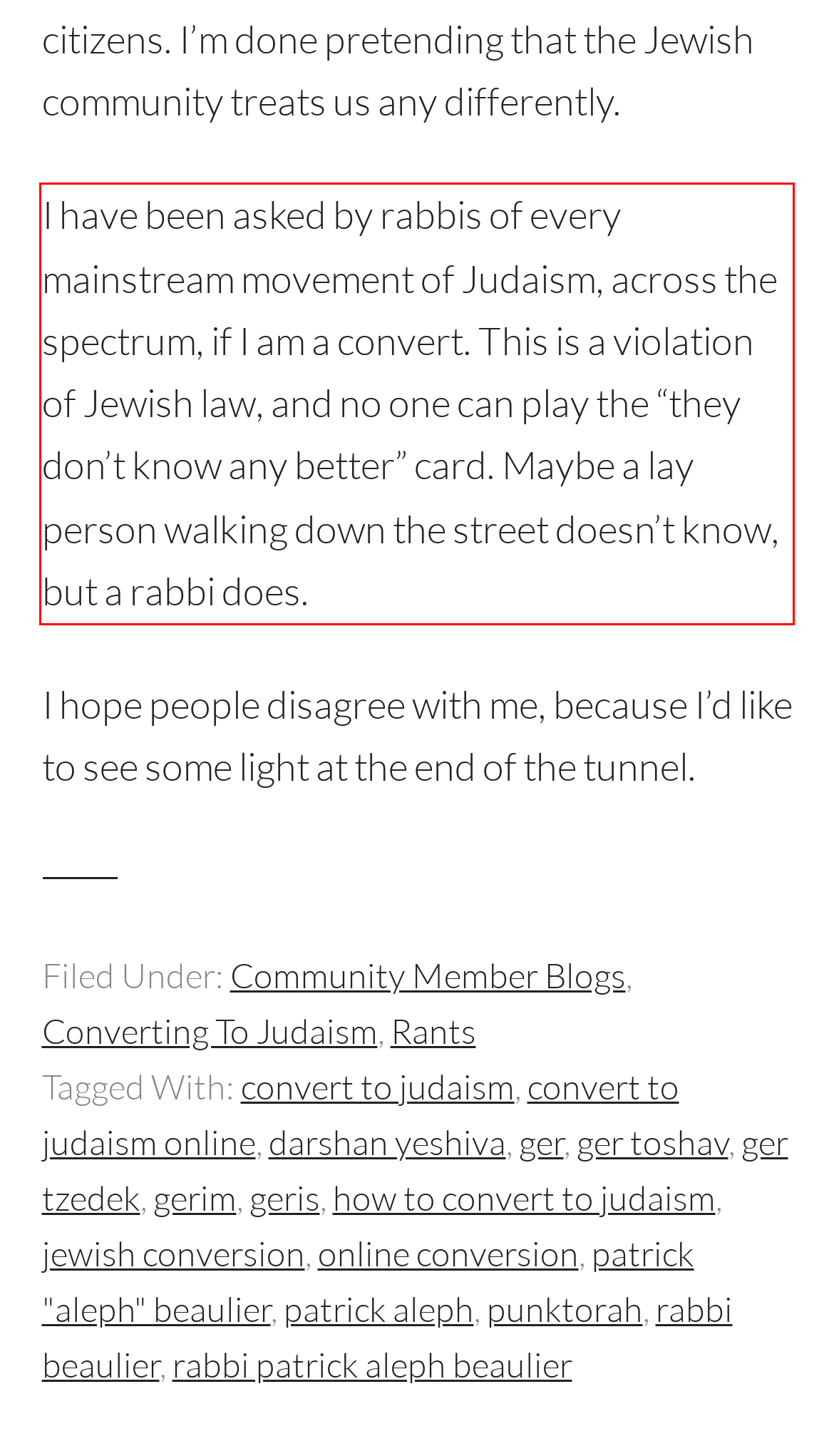Given a screenshot of a webpage, identify the red bounding box and perform OCR to recognize the text within that box.

I have been asked by rabbis of every mainstream movement of Judaism, across the spectrum, if I am a convert. This is a violation of Jewish law, and no one can play the “they don’t know any better” card. Maybe a lay person walking down the street doesn’t know, but a rabbi does.